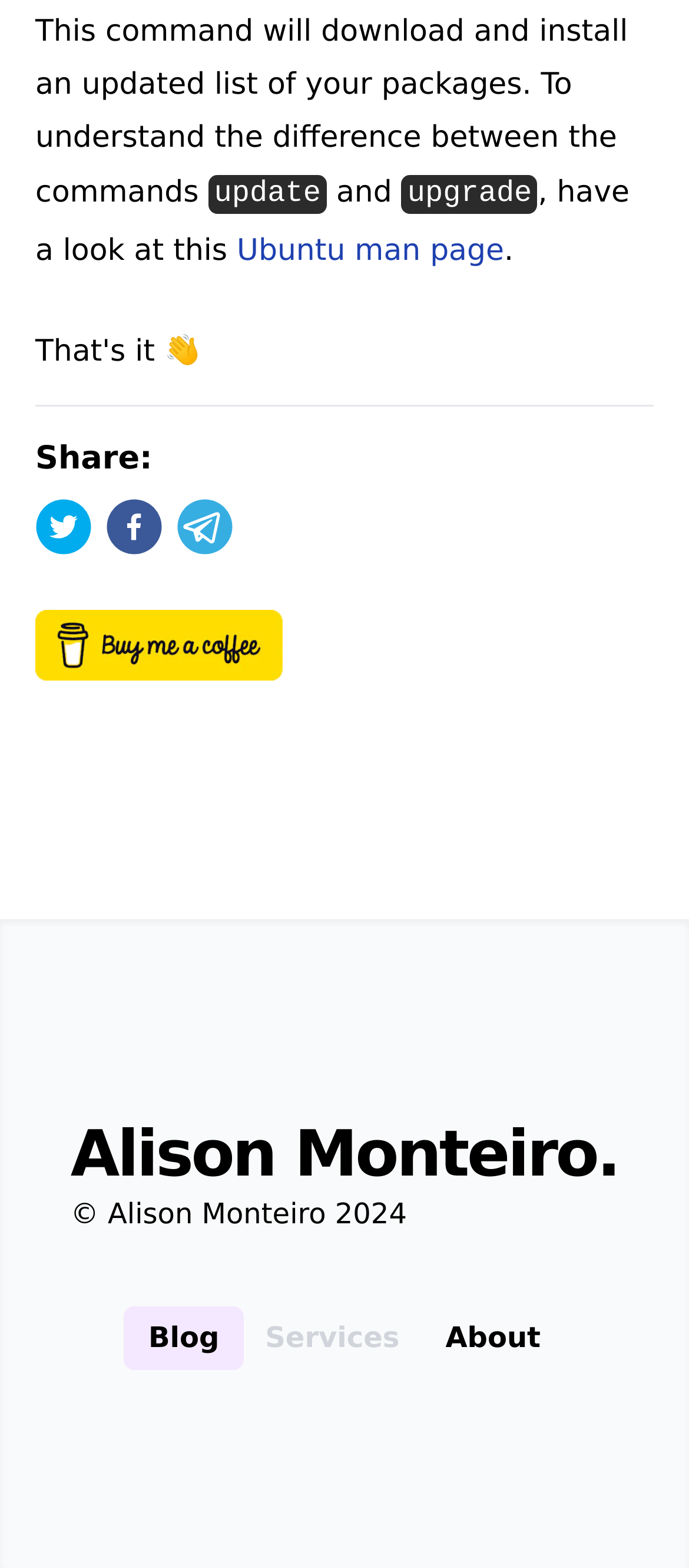Answer the question in one word or a short phrase:
What is the purpose of the 'Buy Me A Coffee' link?

To support the author